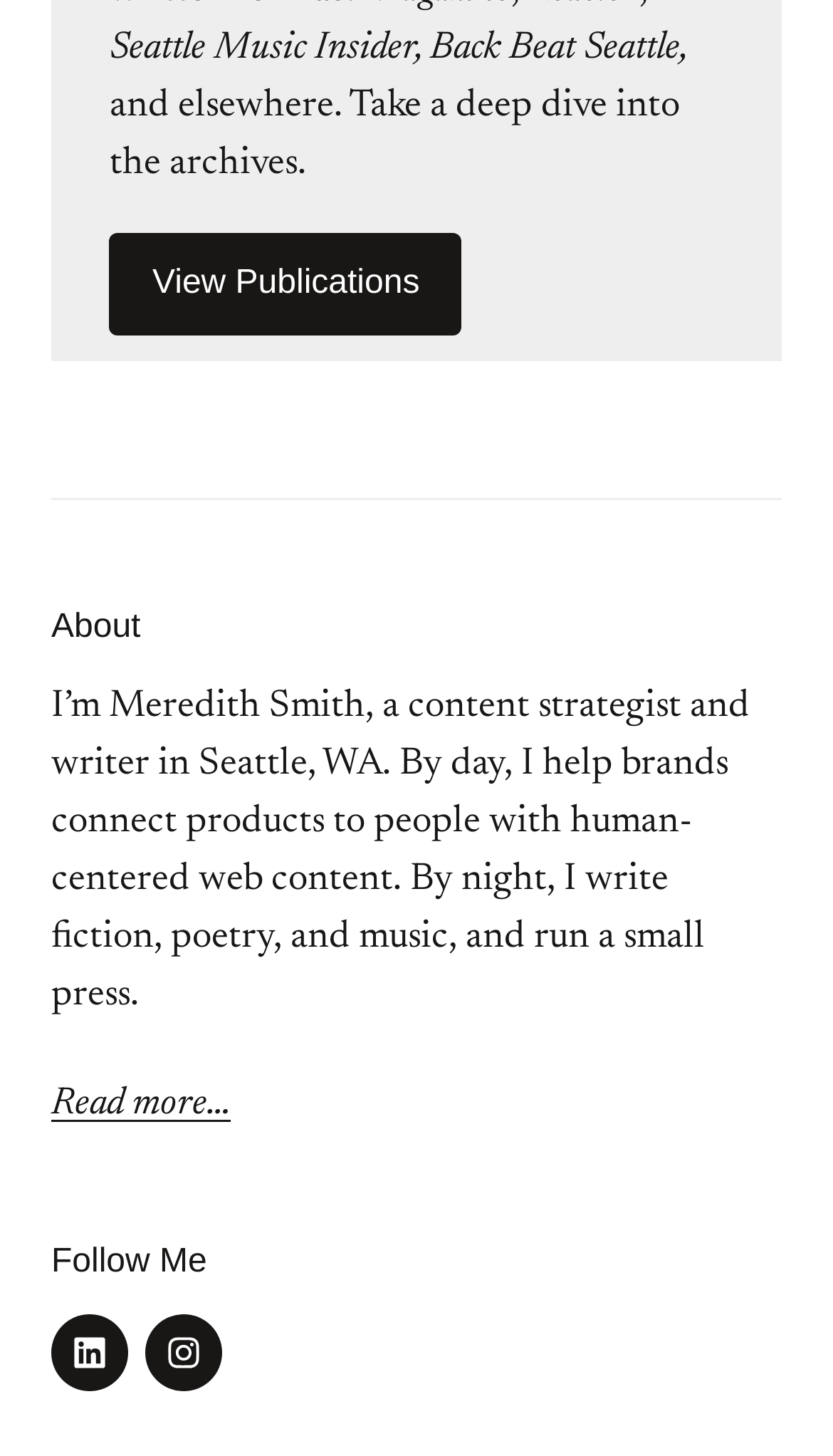Based on the image, please elaborate on the answer to the following question:
What is the profession of the author?

The author's profession is mentioned in the 'About' section, where it says 'By day, I help brands connect products to people with human-centered web content.'